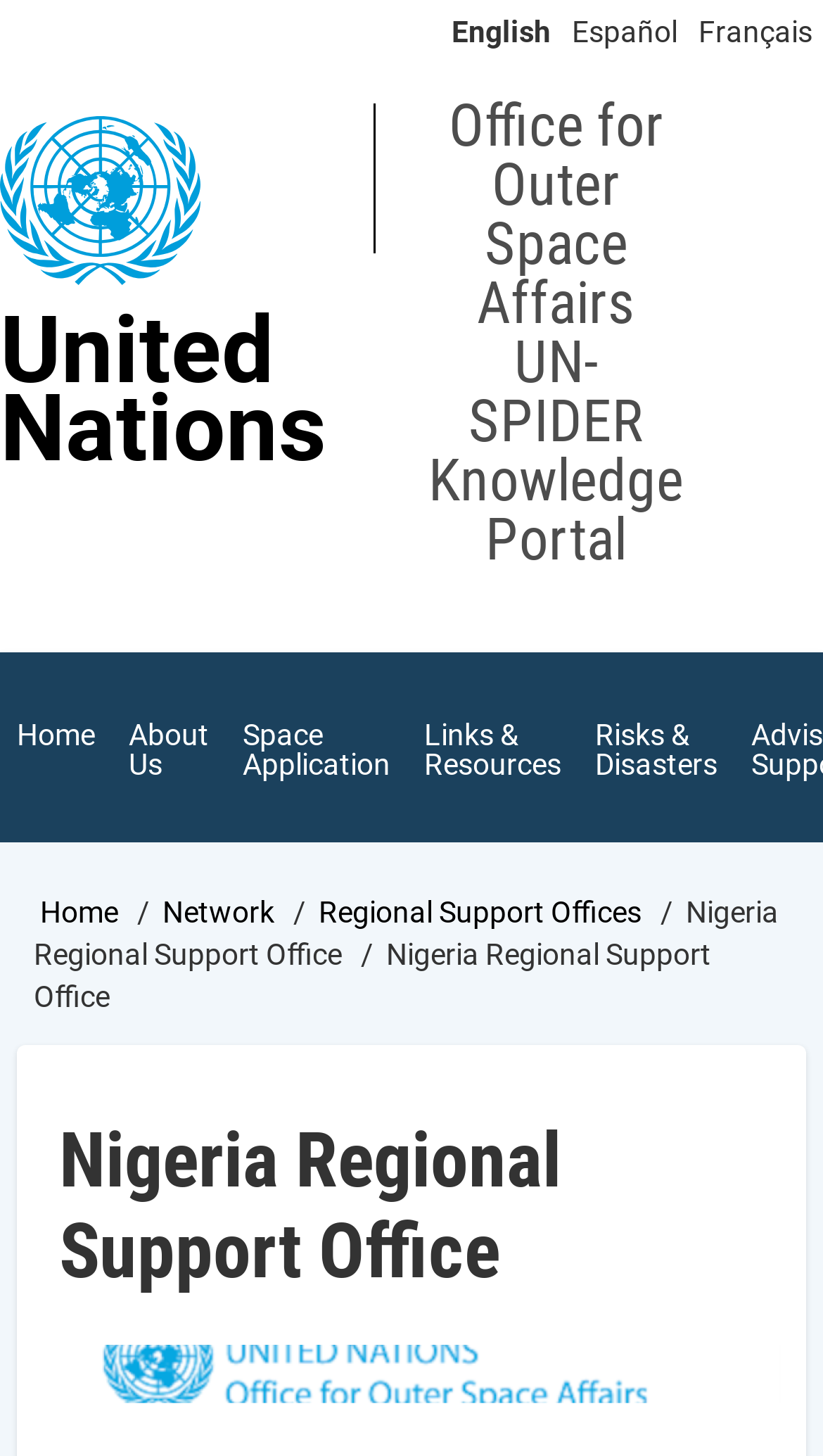Bounding box coordinates are given in the format (top-left x, top-left y, bottom-right x, bottom-right y). All values should be floating point numbers between 0 and 1. Provide the bounding box coordinate for the UI element described as: English

[0.549, 0.01, 0.669, 0.033]